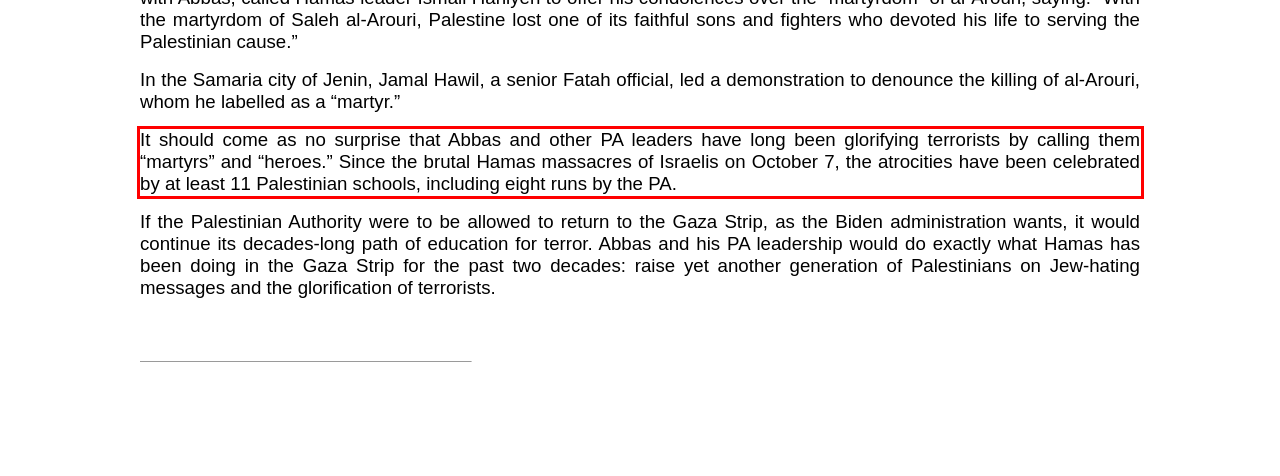Using the provided webpage screenshot, identify and read the text within the red rectangle bounding box.

It should come as no surprise that Abbas and other PA leaders have long been glorifying terrorists by calling them “martyrs” and “heroes.” Since the brutal Hamas massacres of Israelis on October 7, the atrocities have been celebrated by at least 11 Palestinian schools, including eight runs by the PA.